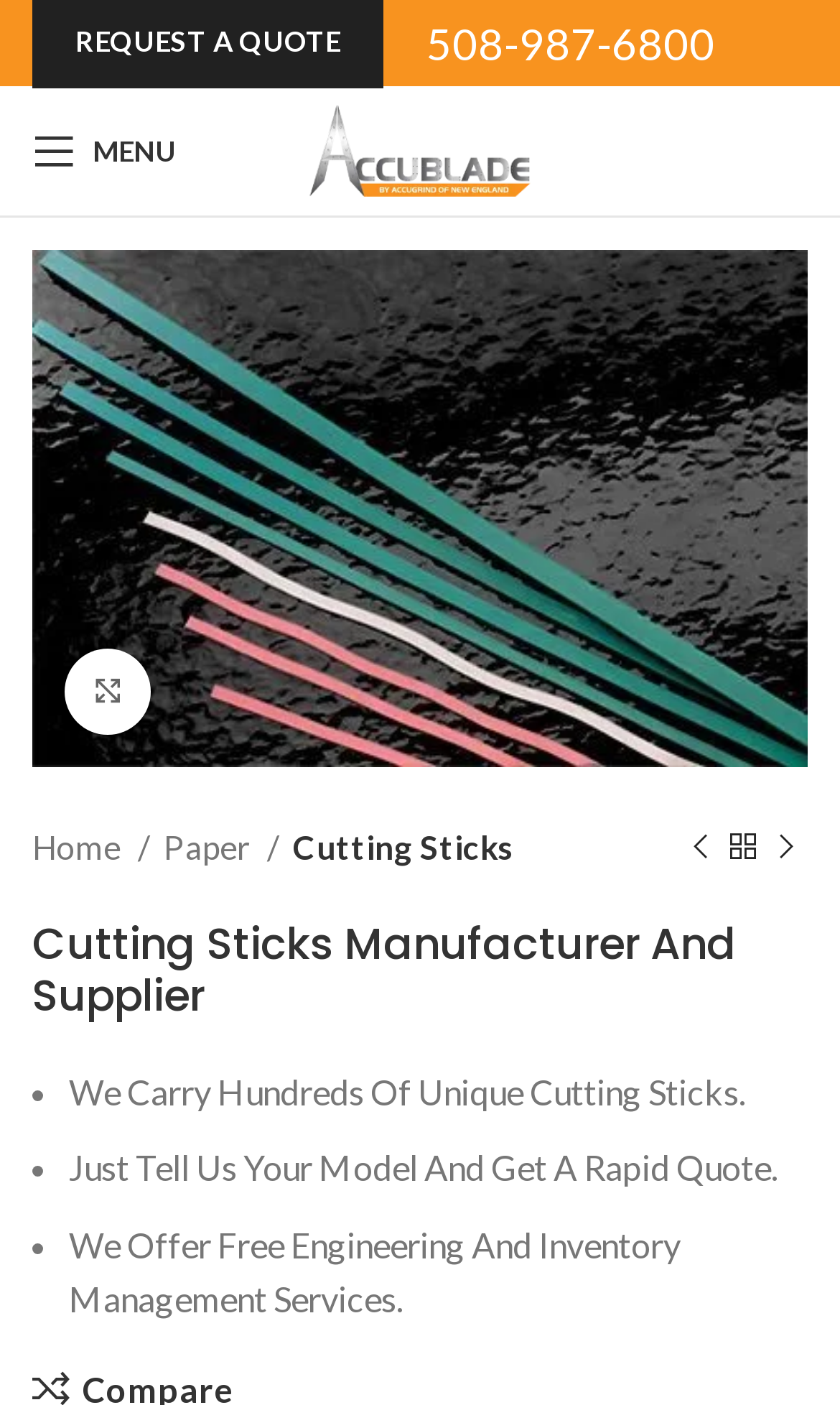Please reply with a single word or brief phrase to the question: 
What is the purpose of the company?

Manufacture and supply cutting sticks